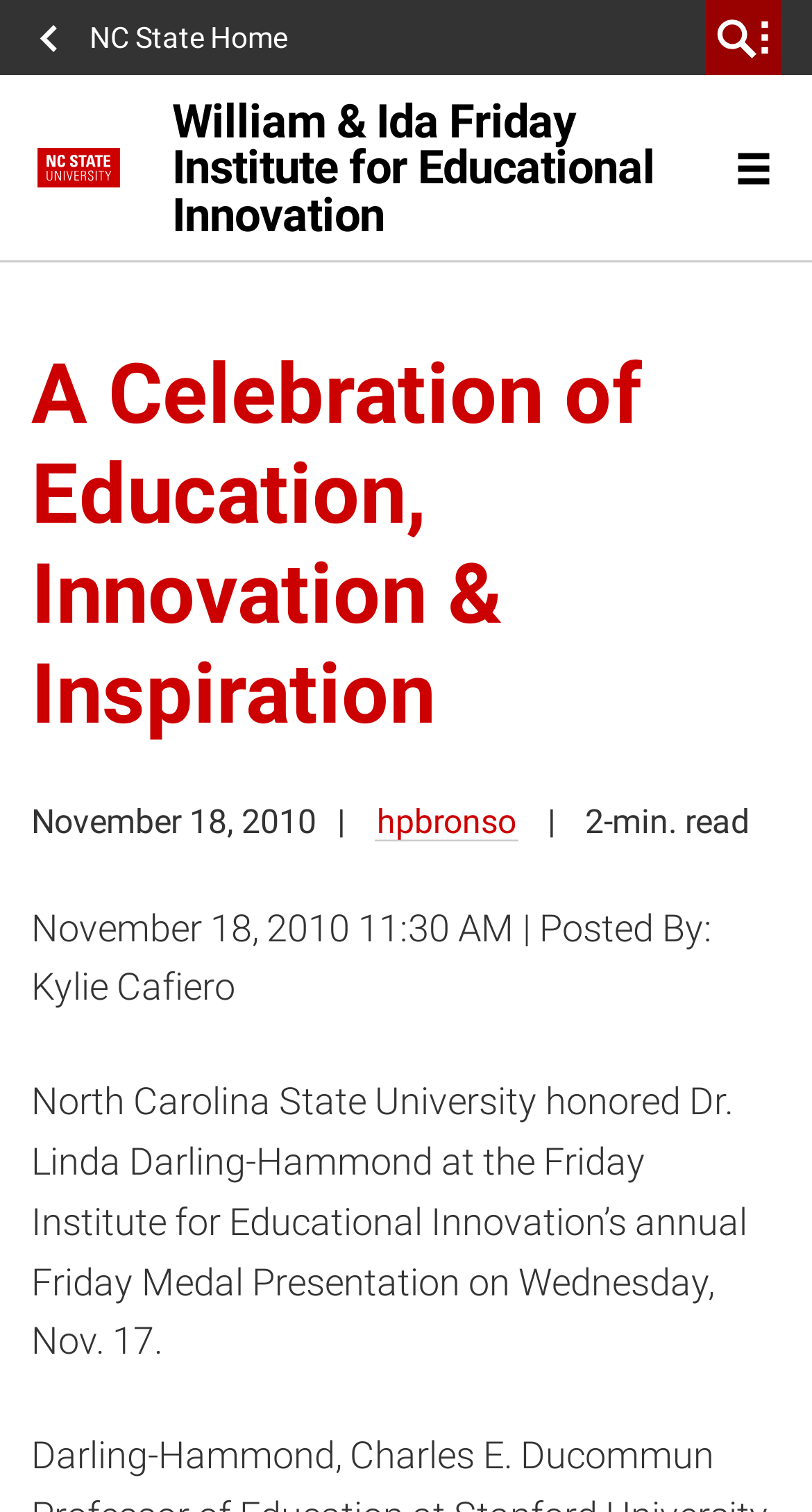Find the bounding box coordinates for the UI element whose description is: "hpbronso". The coordinates should be four float numbers between 0 and 1, in the format [left, top, right, bottom].

[0.462, 0.53, 0.638, 0.556]